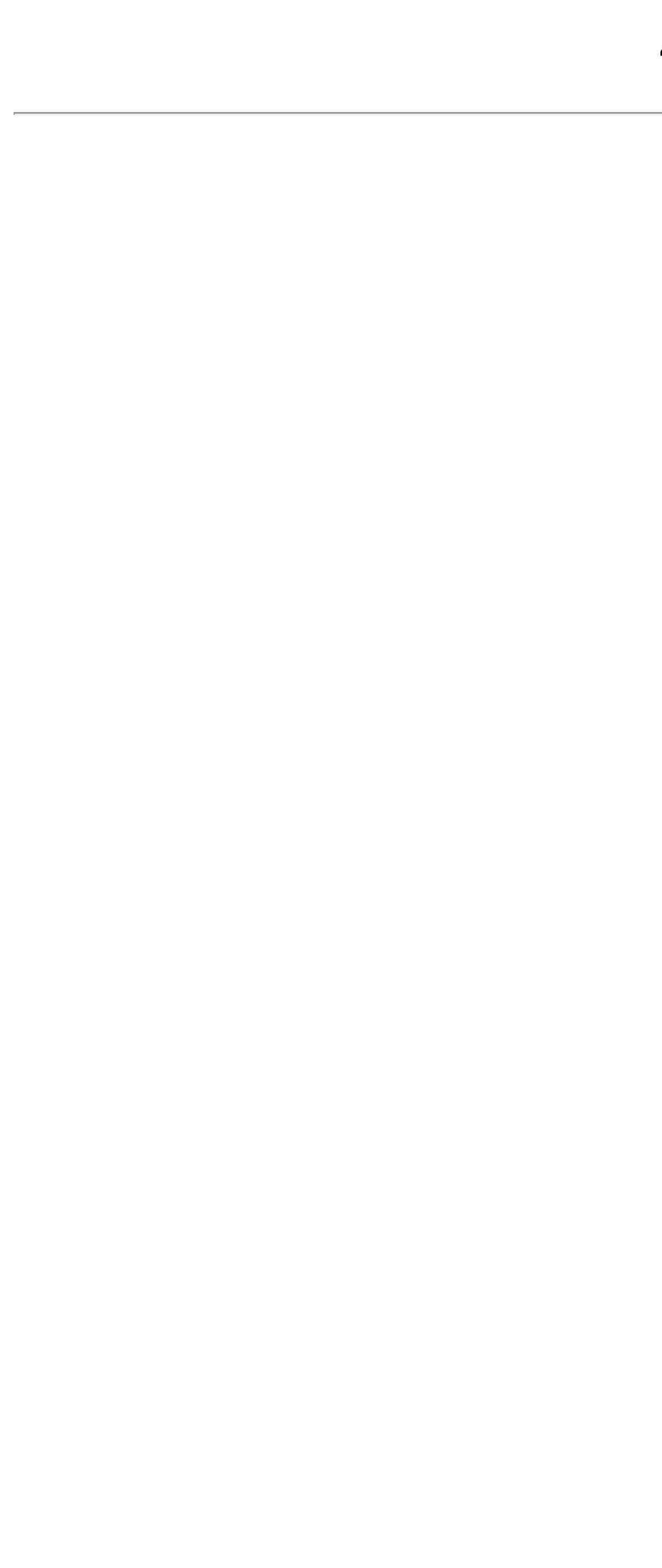Can you find and generate the webpage's heading?

404 Not Found